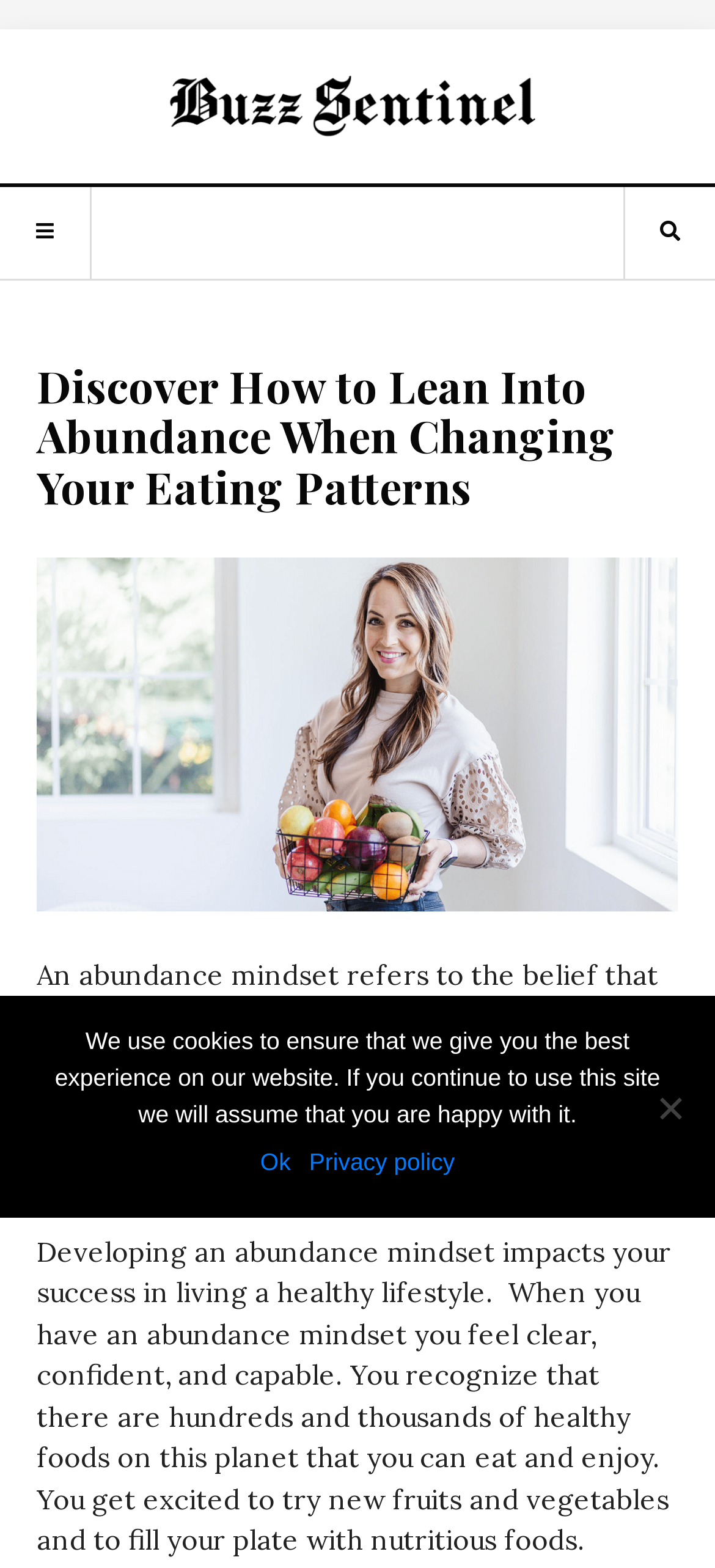Explain the webpage's layout and main content in detail.

The webpage is about the concept of an abundance mindset, specifically in relation to healthy eating patterns. At the top left of the page, there is a link to "Buzz Sentinel" accompanied by an image with the same name. On the top right, there are two icons, one representing a search function and the other representing a user profile.

Below these icons, there is a header section that spans almost the entire width of the page. It contains a heading that reads "Discover How to Lean Into Abundance When Changing Your Eating Patterns". 

Underneath the header, there is a block of text that explains what an abundance mindset is, describing it as a belief in the availability of plenty for everyone and an attitude of gratitude. This text is followed by another block of text that discusses the impact of an abundance mindset on living a healthy lifestyle, describing the feelings of clarity, confidence, and capability that come with it.

At the bottom of the page, there is a cookie notice dialog that is not currently in focus. It contains a message about the use of cookies on the website, along with three options: "Ok", "Privacy policy", and "No". The "Ok" button is positioned to the left of the "Privacy policy" link, while the "No" button is located on the right side of the dialog.